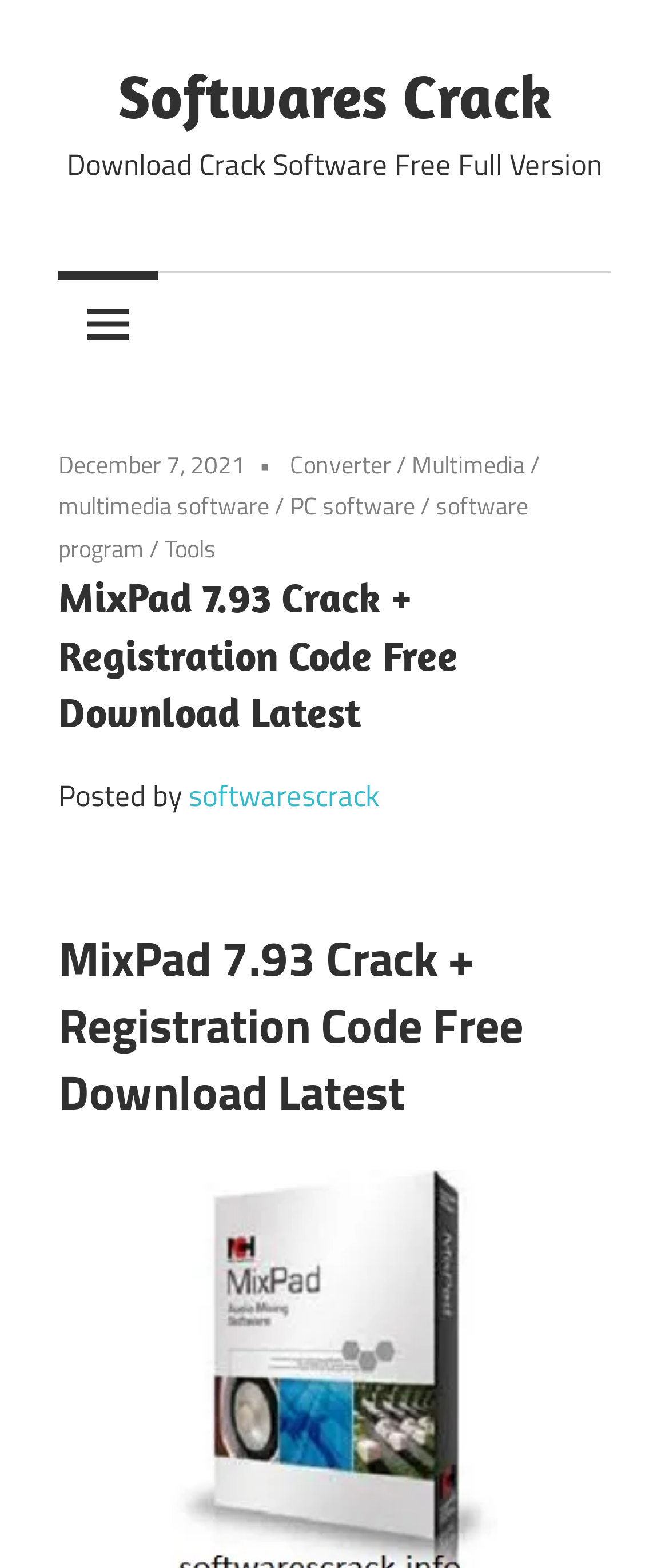Determine the bounding box for the UI element as described: "softwarescrack". The coordinates should be represented as four float numbers between 0 and 1, formatted as [left, top, right, bottom].

[0.282, 0.493, 0.567, 0.522]